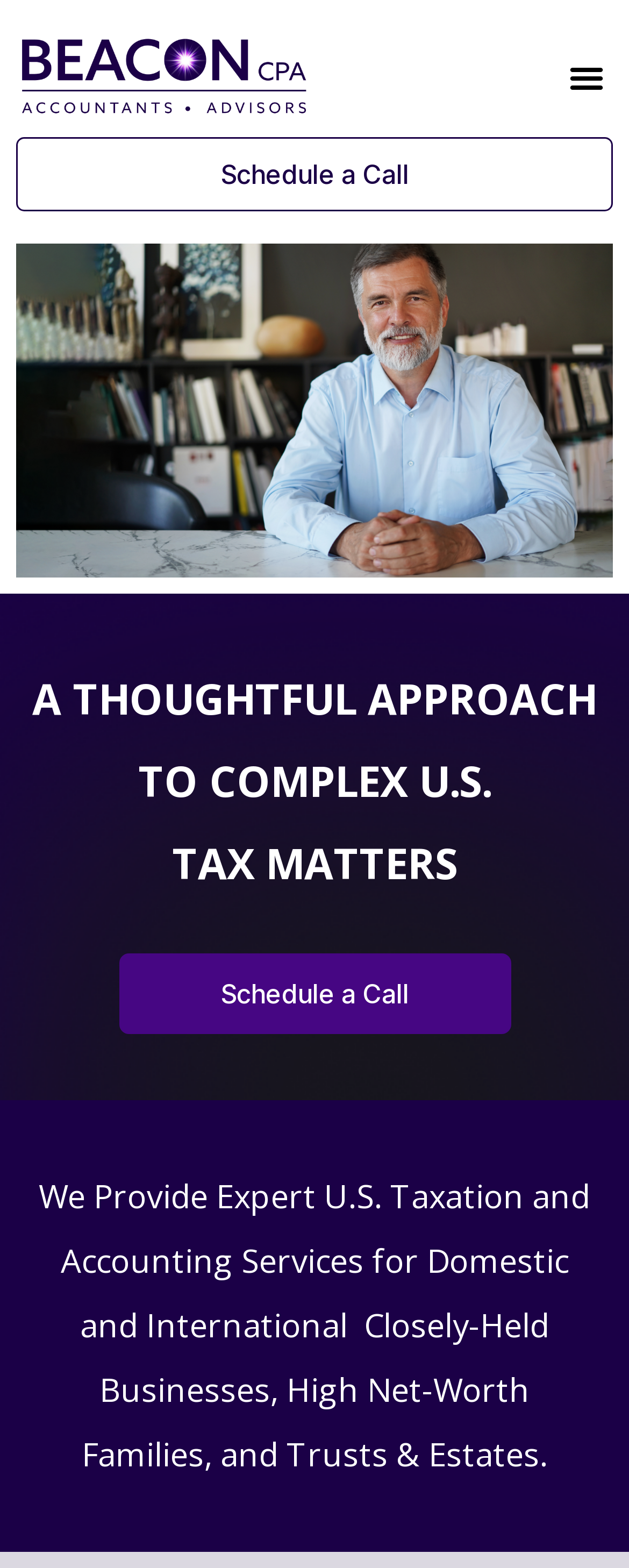Bounding box coordinates should be in the format (top-left x, top-left y, bottom-right x, bottom-right y) and all values should be floating point numbers between 0 and 1. Determine the bounding box coordinate for the UI element described as: Schedule a Call

[0.026, 0.087, 0.974, 0.135]